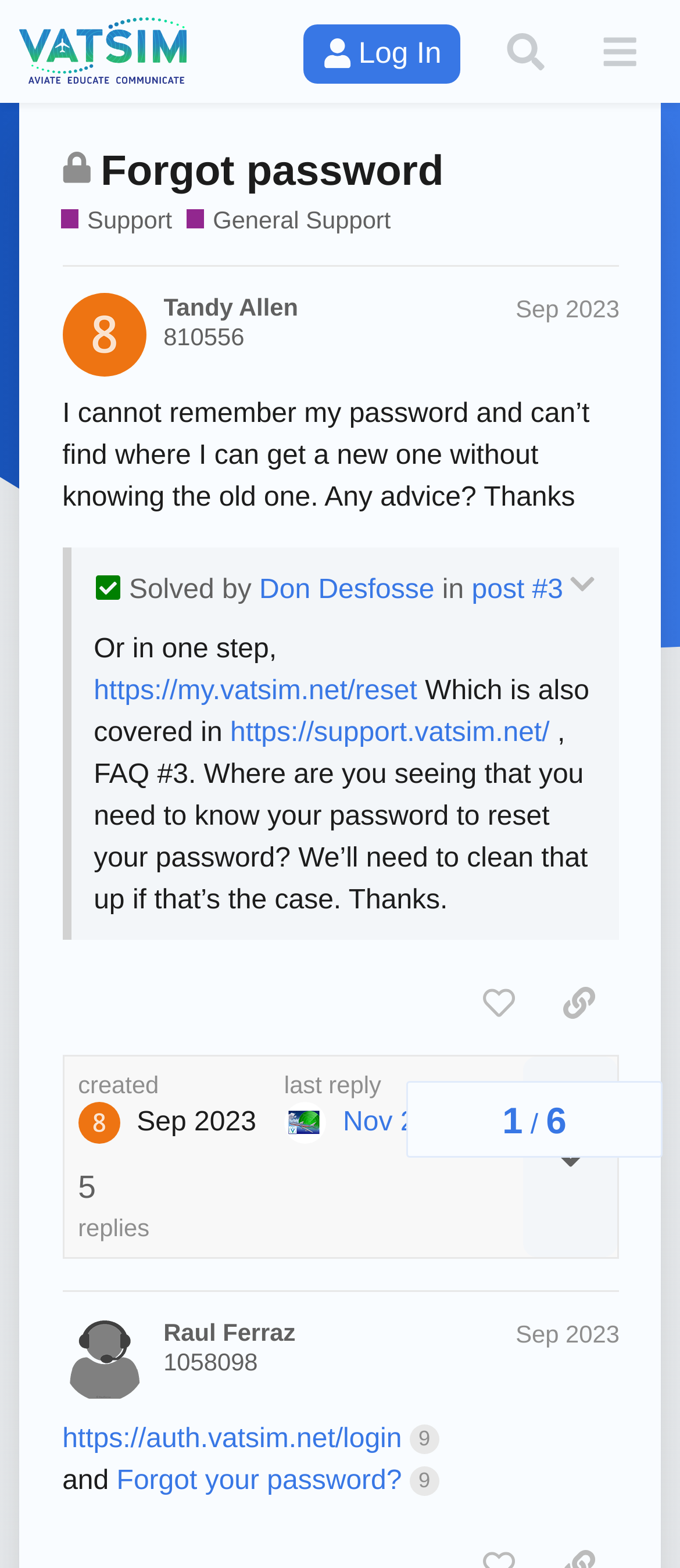Please identify the bounding box coordinates of the area that needs to be clicked to fulfill the following instruction: "View the post by Tandy Allen."

[0.24, 0.187, 0.911, 0.224]